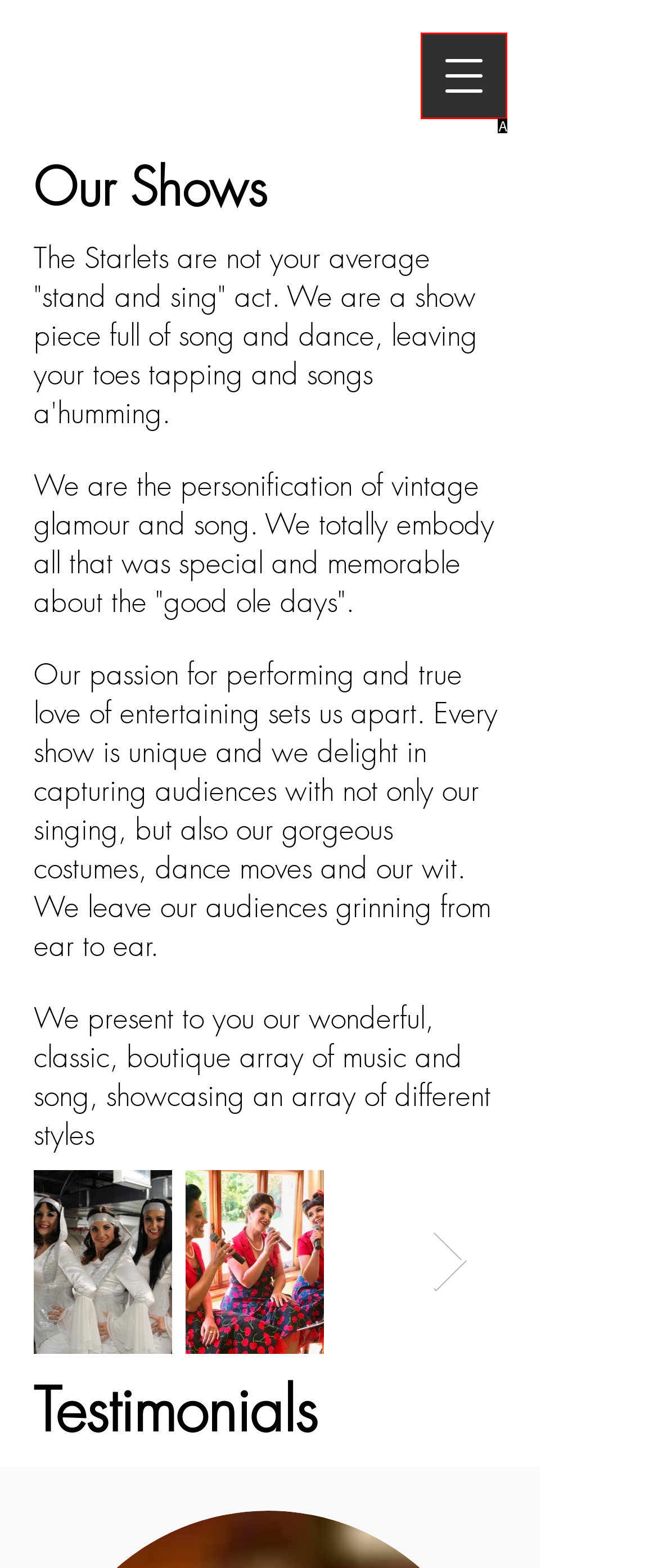Match the description: aria-label="Open navigation menu" to one of the options shown. Reply with the letter of the best match.

A